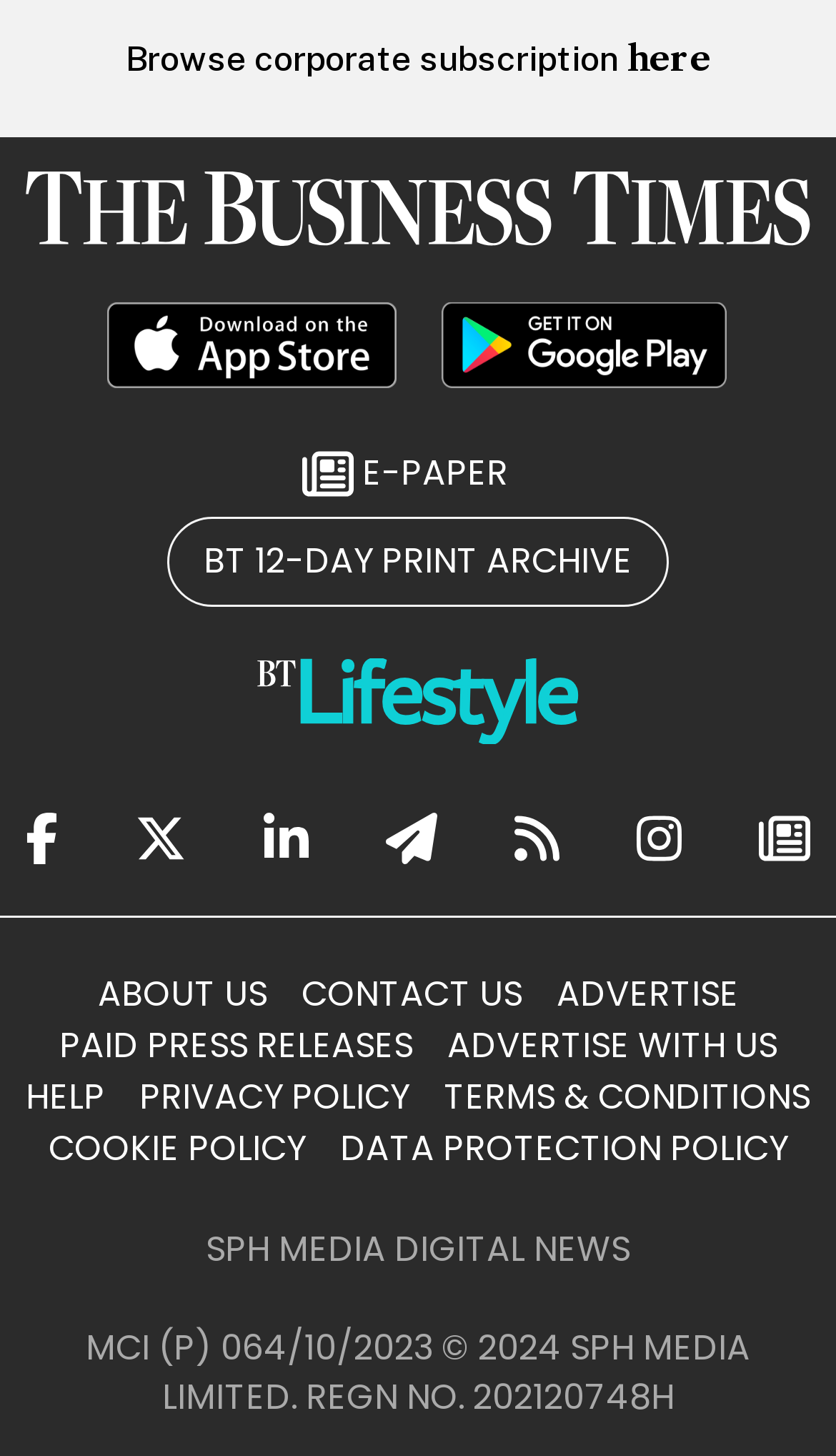Specify the bounding box coordinates of the region I need to click to perform the following instruction: "Share on Facebook". The coordinates must be four float numbers in the range of 0 to 1, i.e., [left, top, right, bottom].

[0.031, 0.546, 0.069, 0.605]